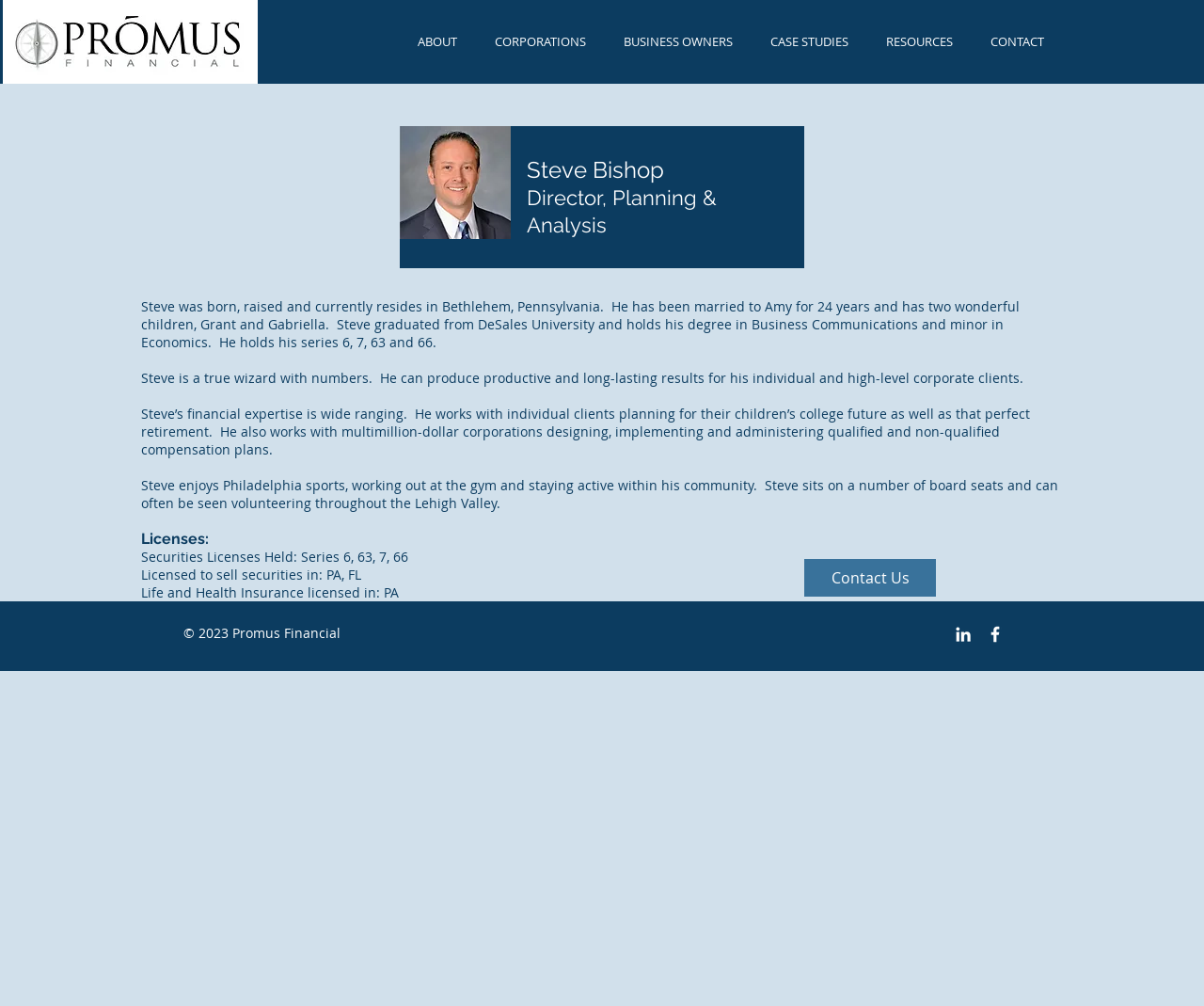Given the description "ABOUT", provide the bounding box coordinates of the corresponding UI element.

[0.331, 0.027, 0.395, 0.056]